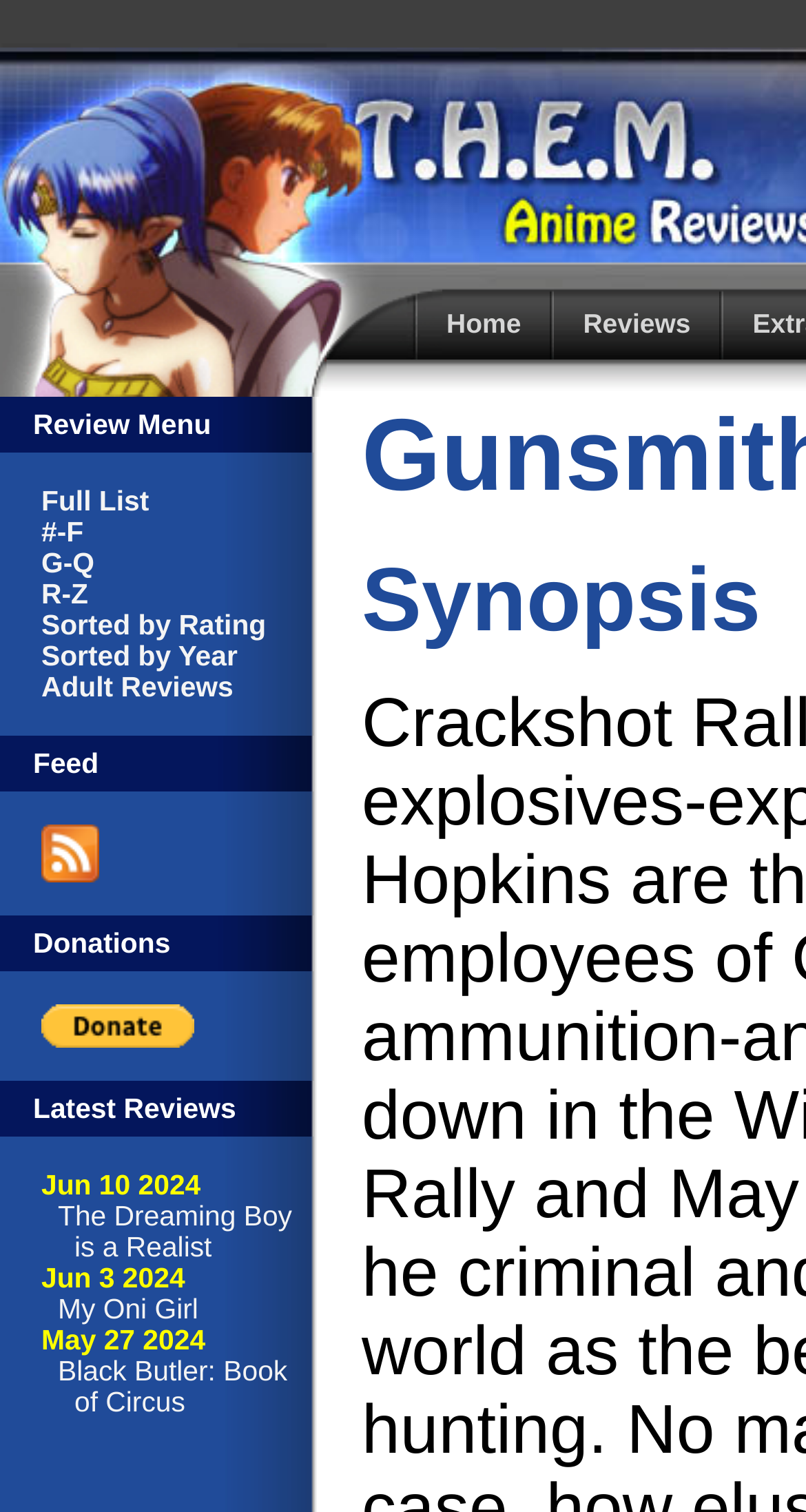Could you highlight the region that needs to be clicked to execute the instruction: "go to home page"?

[0.549, 0.19, 0.682, 0.238]